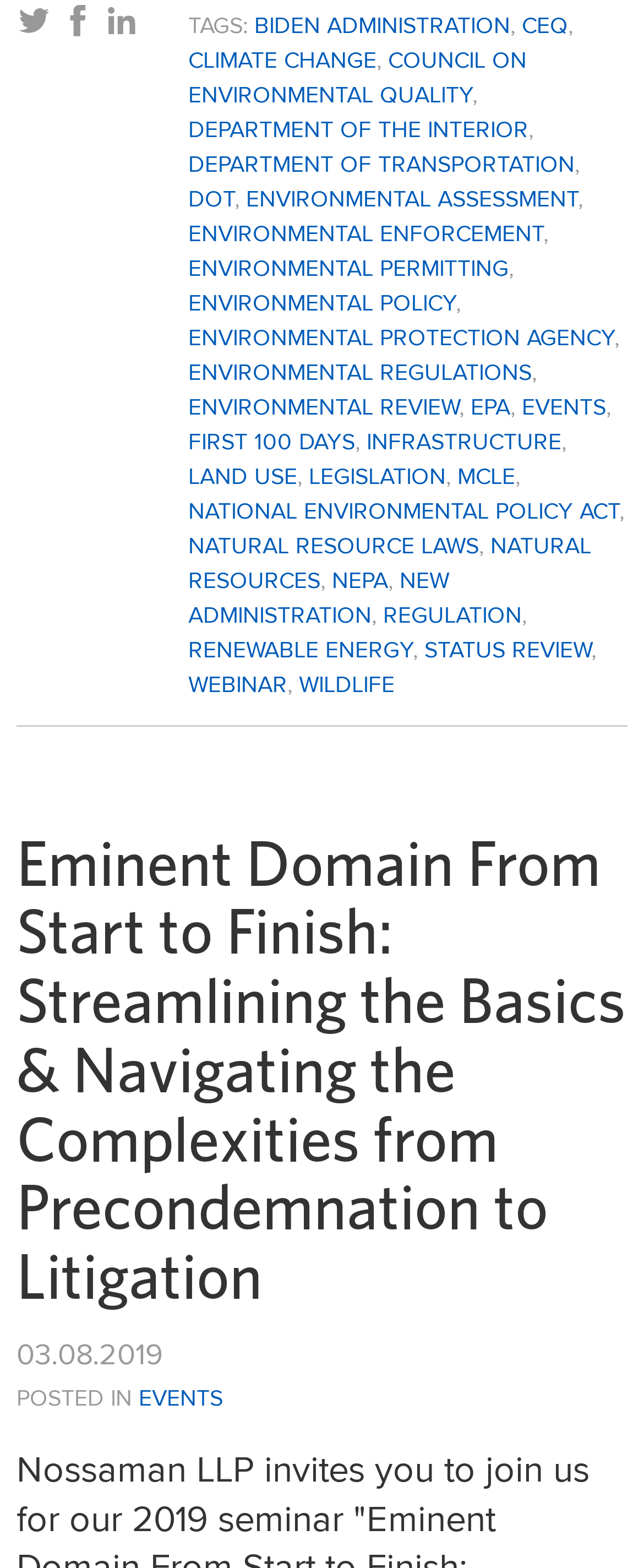Answer the question using only a single word or phrase: 
What is the format of the date '03.08.2019'?

MM/DD/YYYY